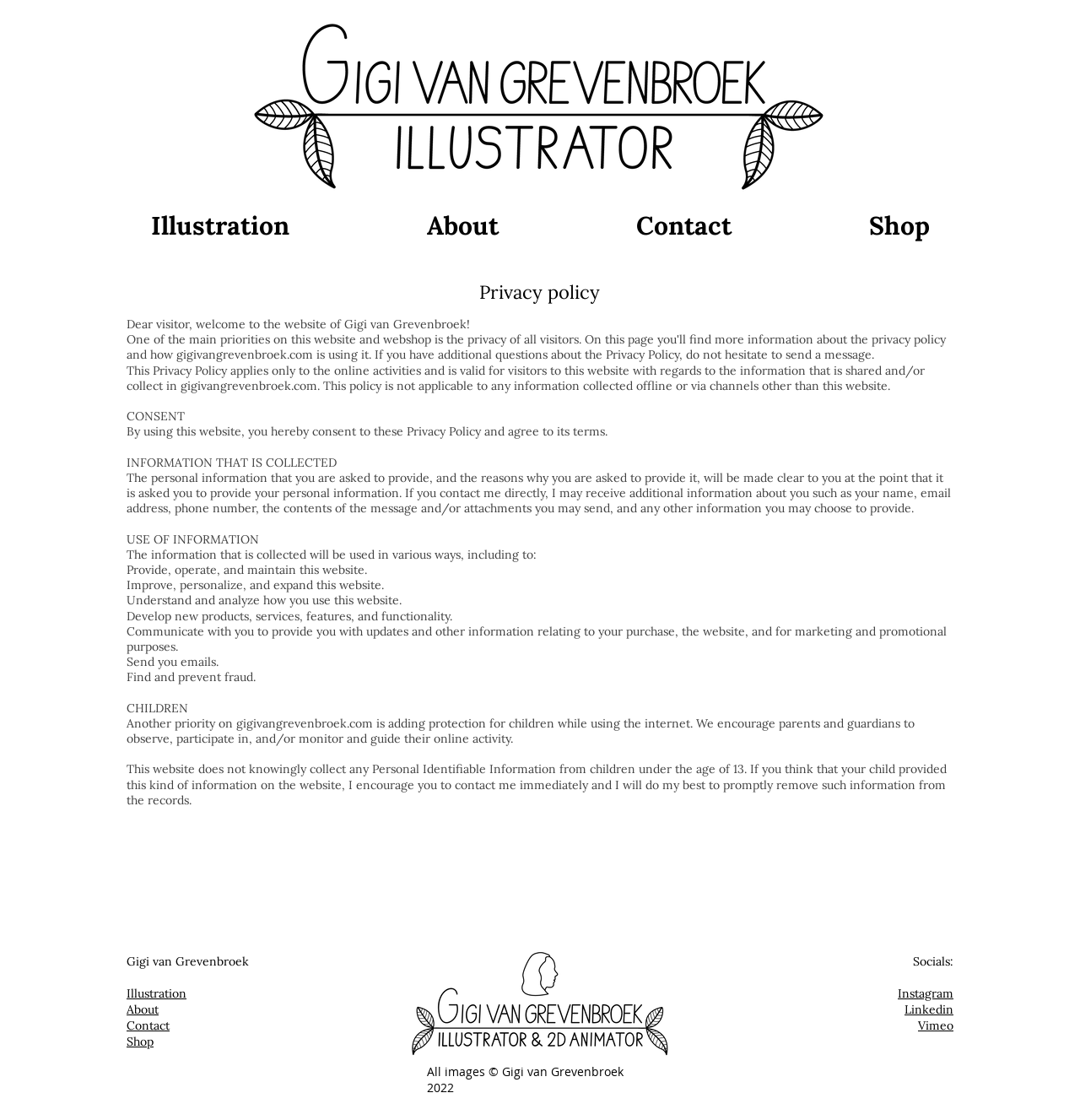Determine the coordinates of the bounding box for the clickable area needed to execute this instruction: "Go to Shop".

[0.741, 0.154, 0.923, 0.249]